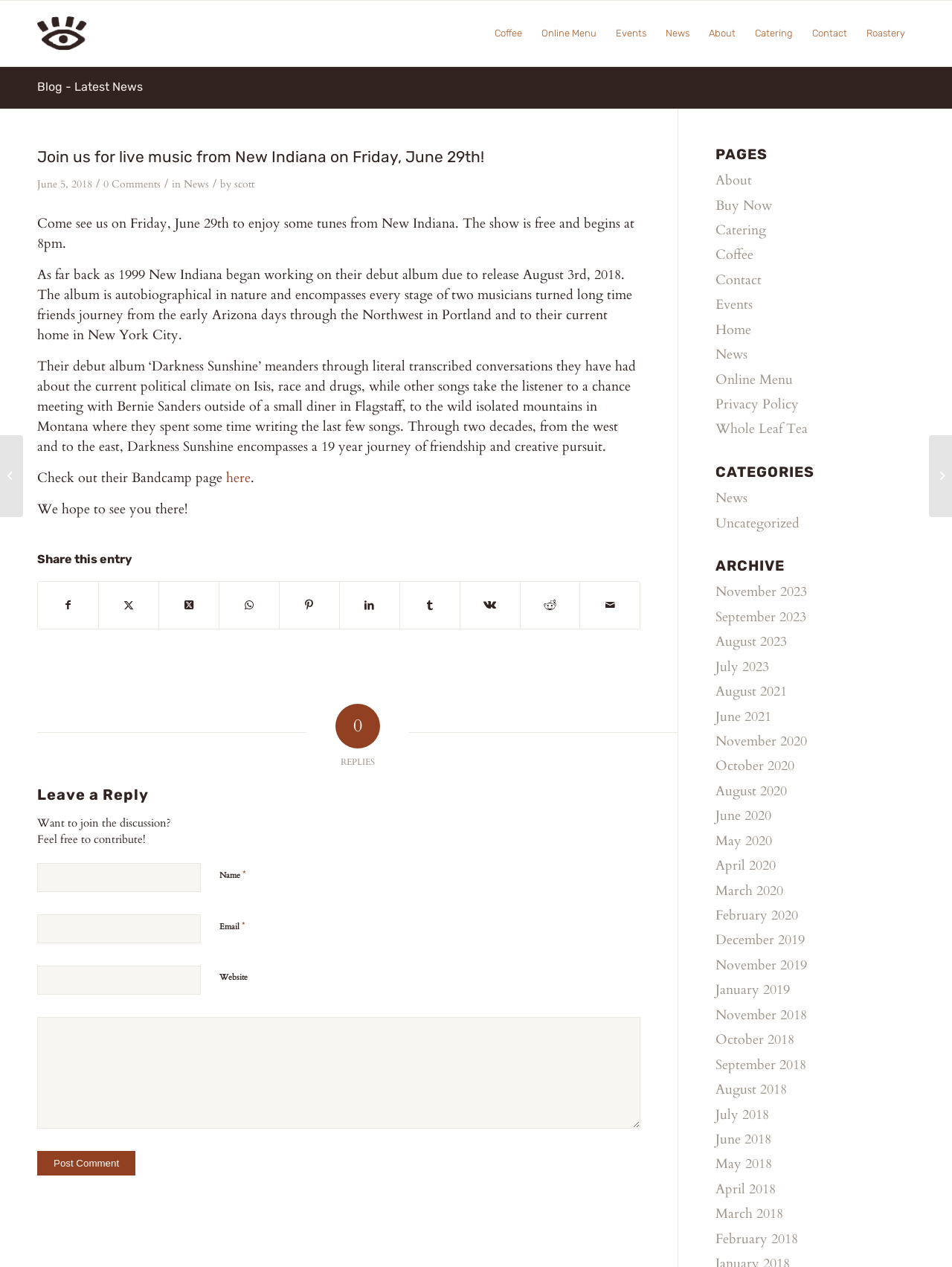Predict the bounding box of the UI element based on this description: "Woodpeckers".

None